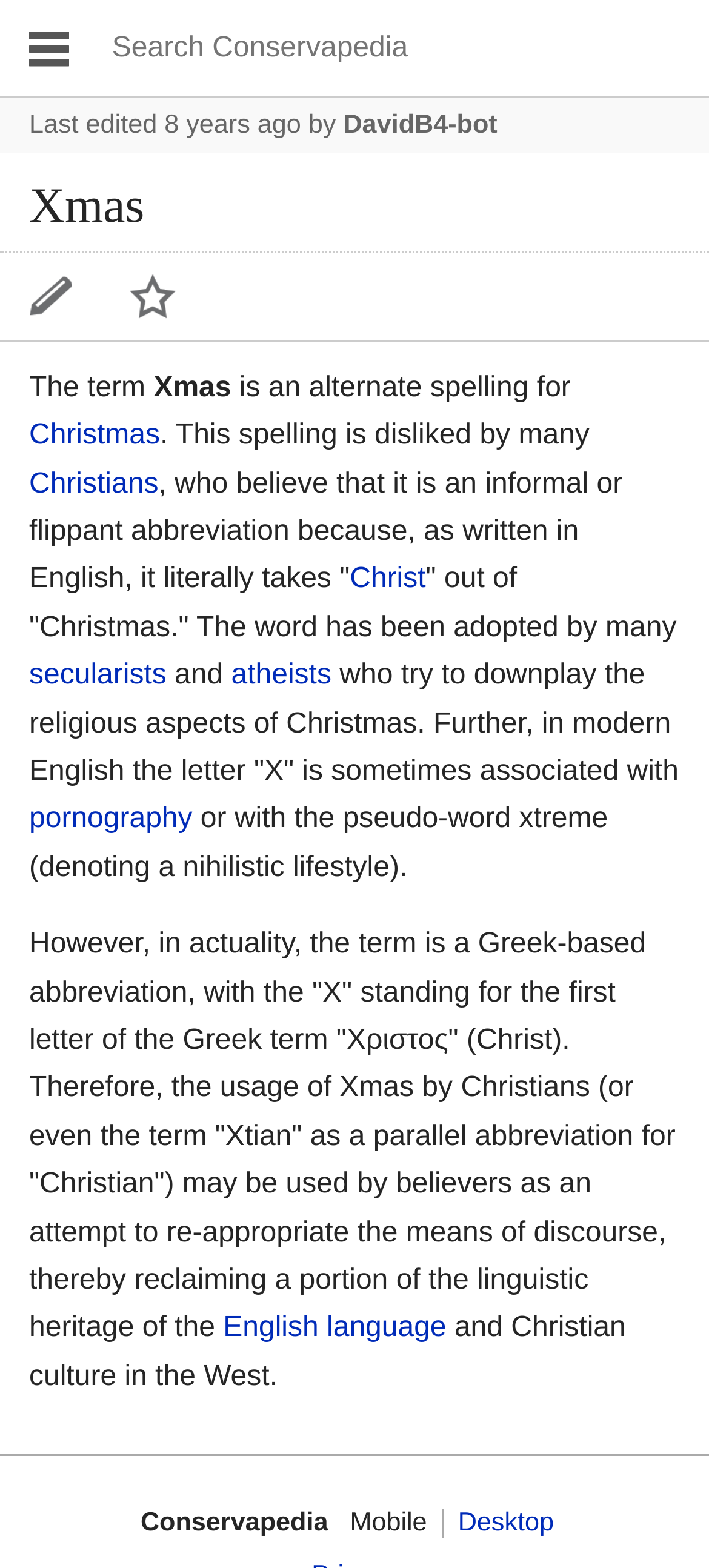Using the given element description, provide the bounding box coordinates (top-left x, top-left y, bottom-right x, bottom-right y) for the corresponding UI element in the screenshot: English language

[0.315, 0.838, 0.63, 0.858]